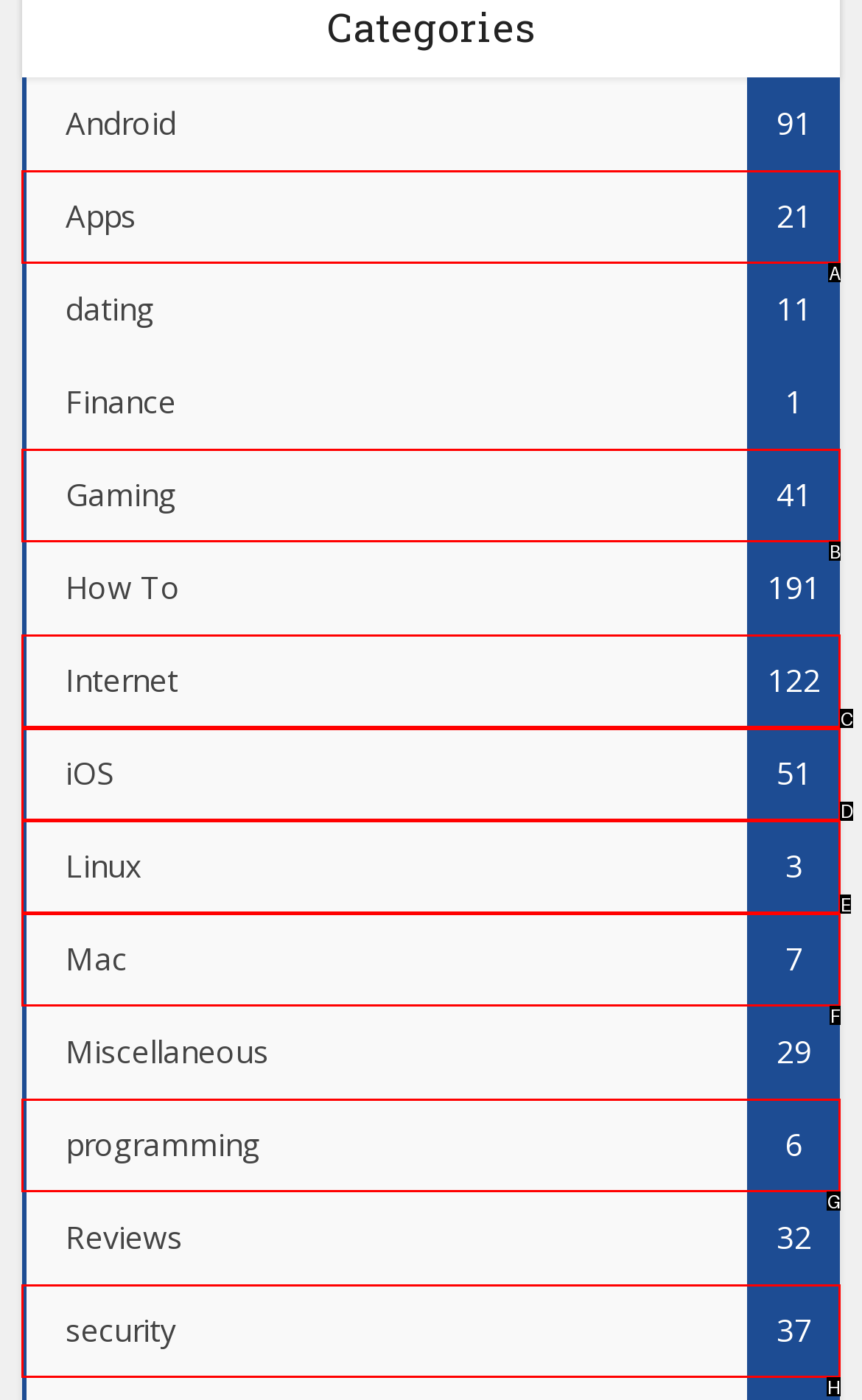Point out which UI element to click to complete this task: Explore the iOS category
Answer with the letter corresponding to the right option from the available choices.

D